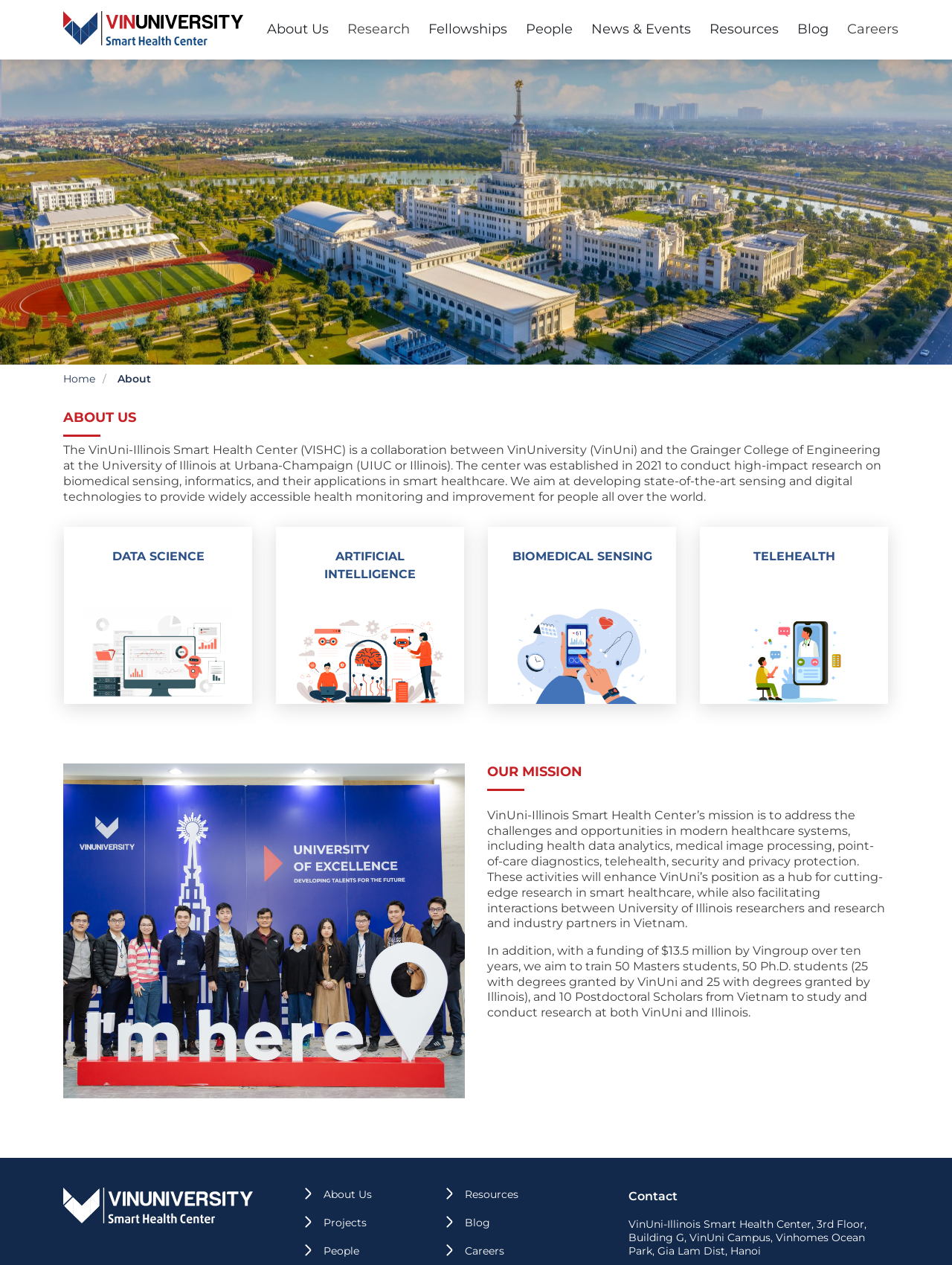What is the name of the collaboration?
Answer the question with a thorough and detailed explanation.

I found the answer by reading the StaticText element with the text 'The VinUni-Illinois Smart Health Center (VISHC) is a collaboration between VinUniversity (VinUni) and the Grainger College of Engineering at the University of Illinois at Urbana-Champaign (UIUC or Illinois).' which indicates that VinUni-Illinois Smart Health Center is the name of the collaboration.